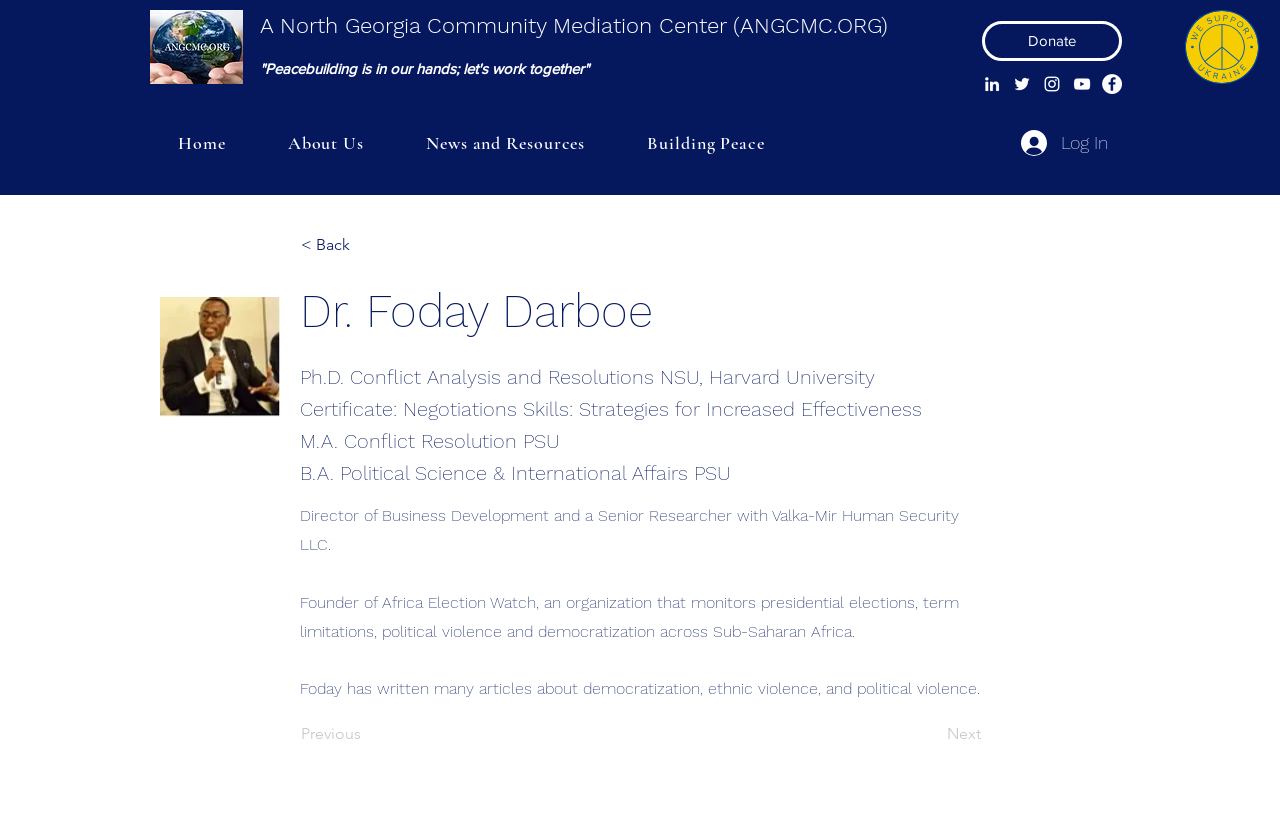Provide the bounding box coordinates of the HTML element this sentence describes: "Building Peace". The bounding box coordinates consist of four float numbers between 0 and 1, i.e., [left, top, right, bottom].

[0.485, 0.147, 0.619, 0.197]